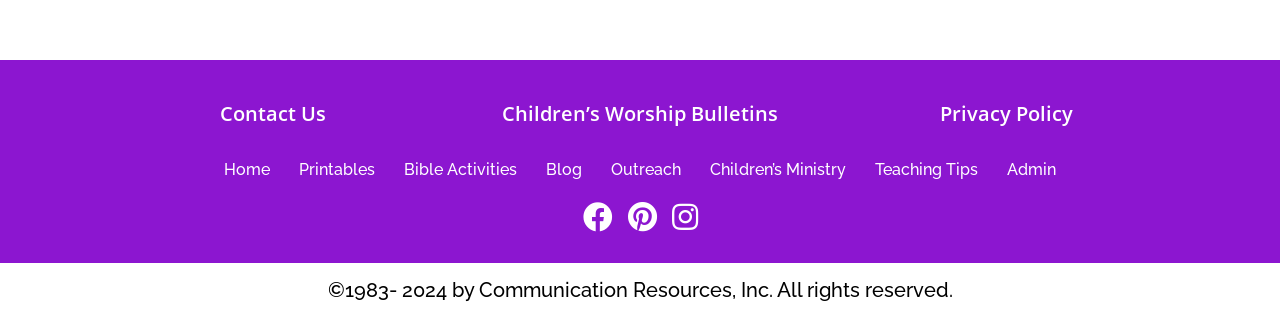Answer briefly with one word or phrase:
How many links are under the 'Children’s Worship Bulletins' heading?

1